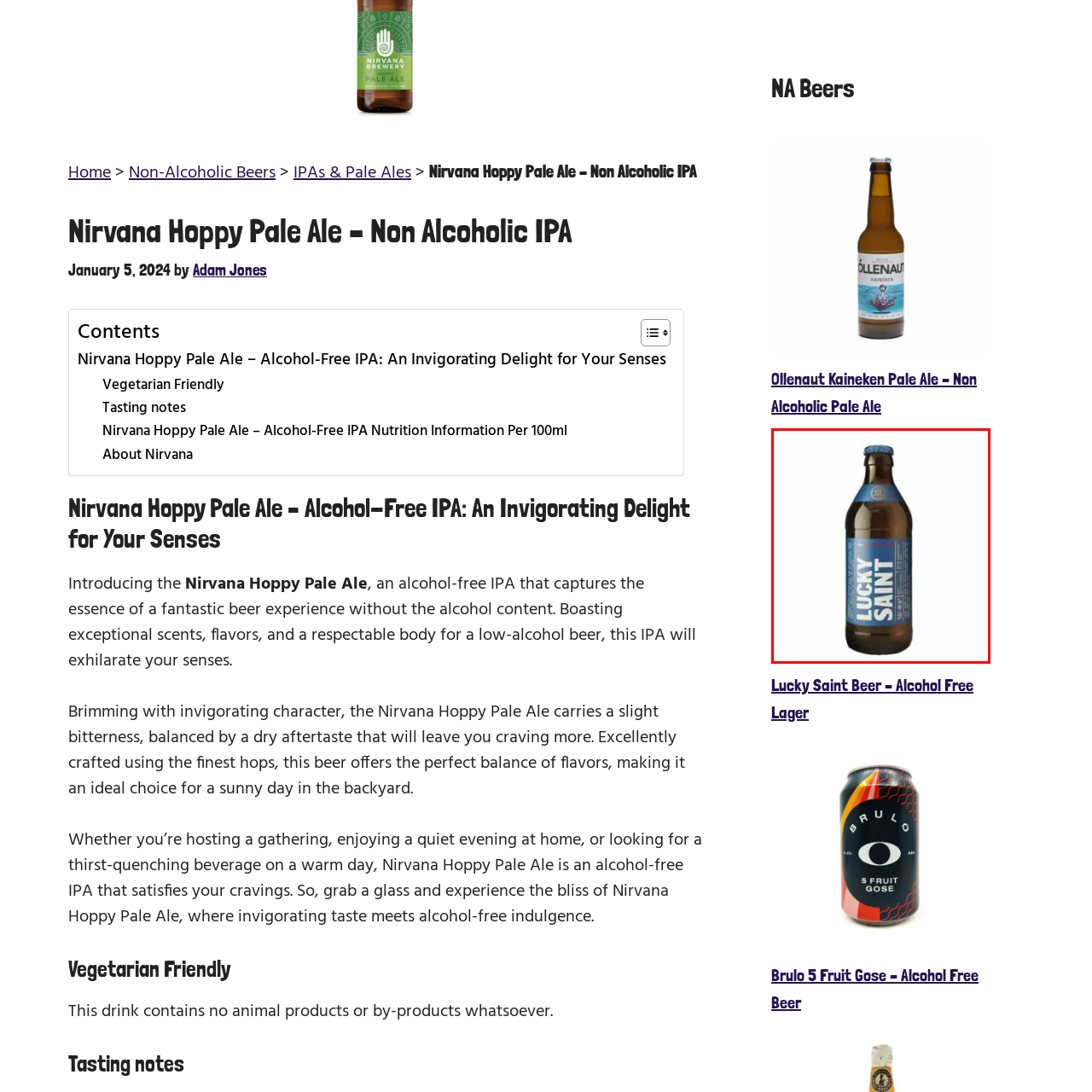What is the purpose of Lucky Saint?
Review the image inside the red bounding box and give a detailed answer.

Lucky Saint is positioned as a satisfying beverage choice, perfect for social gatherings or relaxing moments, allowing consumers to enjoy the taste of beer without the alcohol content, making it an alcohol-free alternative to traditional beers.